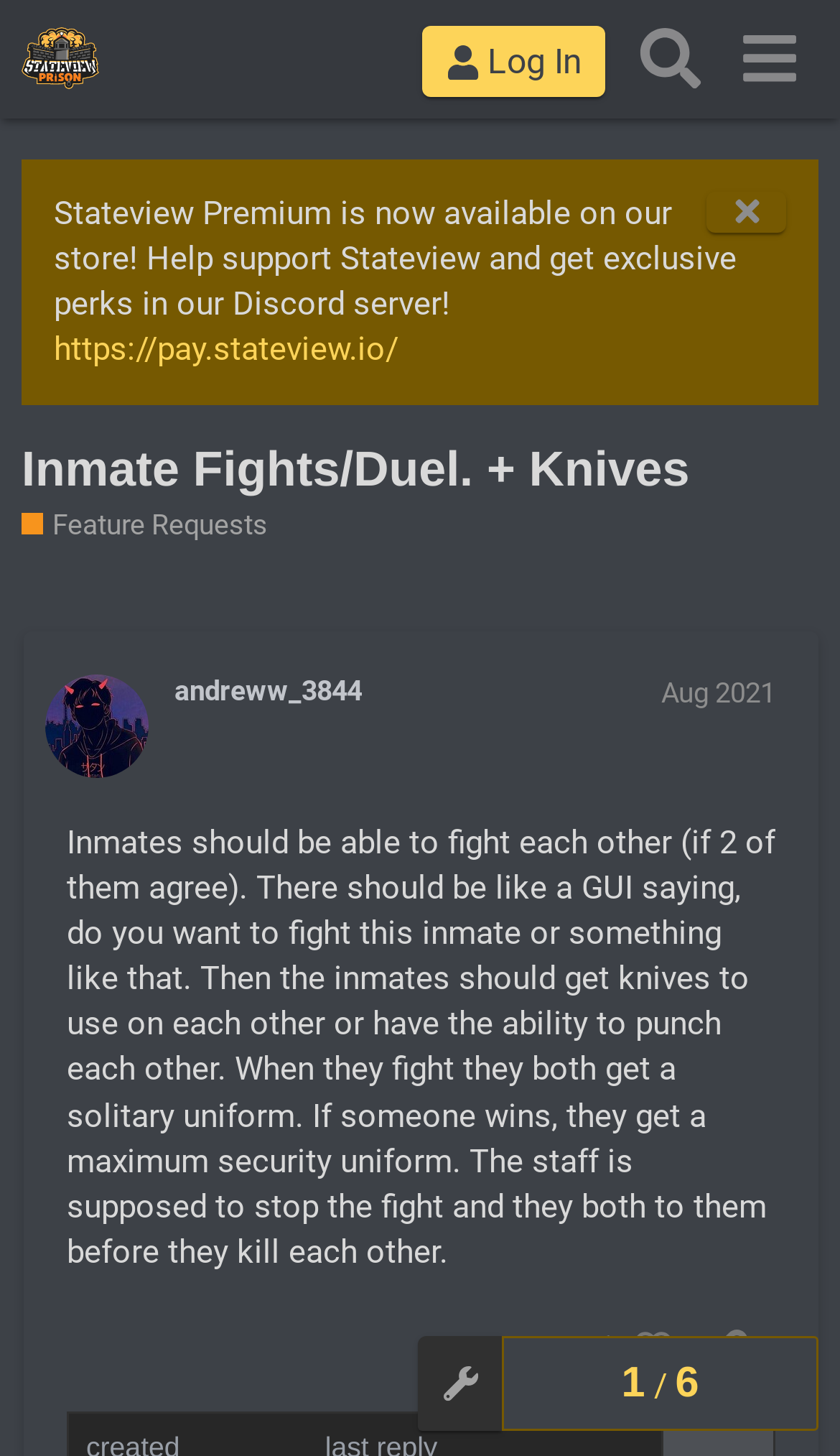Using the format (top-left x, top-left y, bottom-right x, bottom-right y), provide the bounding box coordinates for the described UI element. All values should be floating point numbers between 0 and 1: Inmate Fights/Duel. + Knives

[0.026, 0.302, 0.821, 0.341]